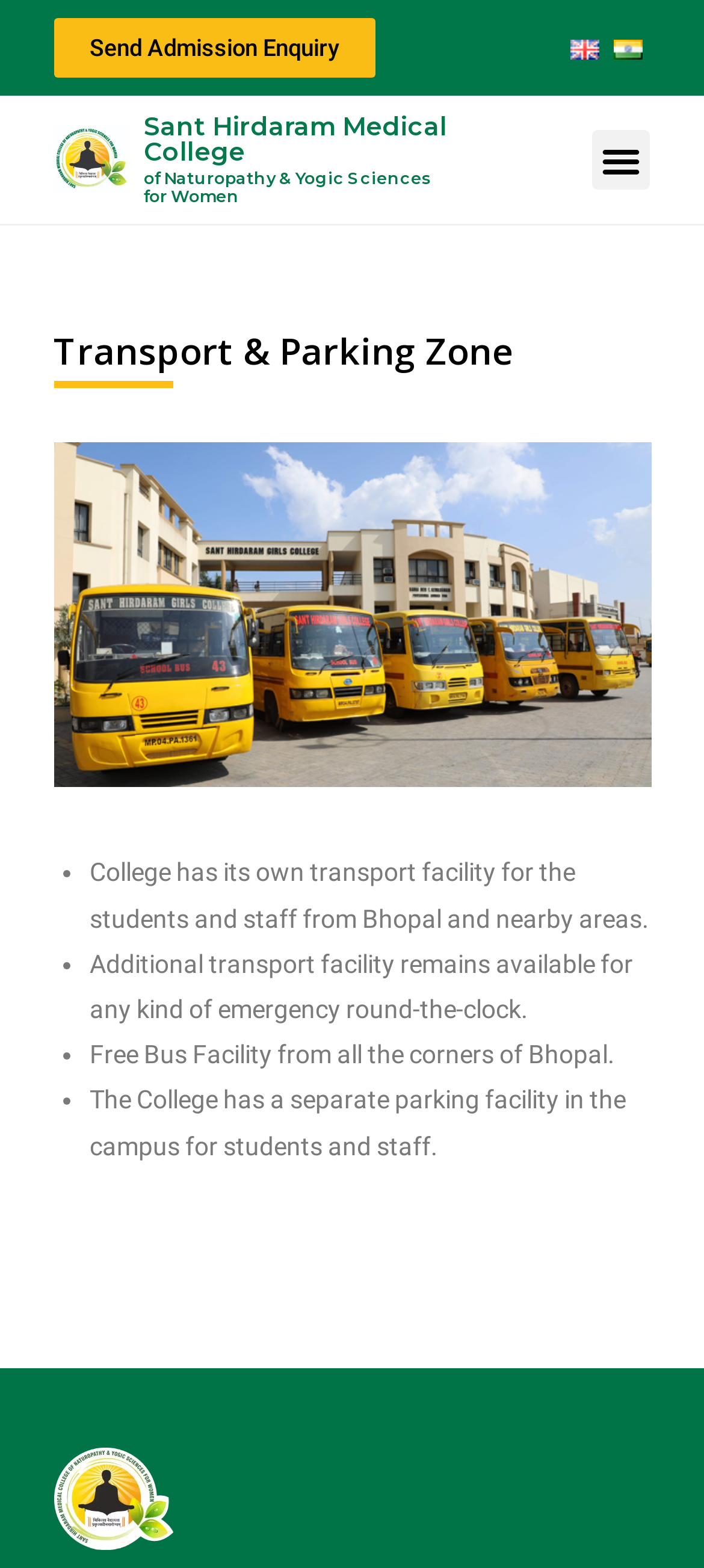Describe all significant elements and features of the webpage.

The webpage is about the Transport & Parking Zone of Sant Hirdaram Medical College of Naturopathy & Yogic Sciences for Women. At the top, there is a button to send an admission enquiry, and two language options, English and Hindi, represented by their respective flag icons. Below these options, the college's name is displayed in a prominent heading, with three parts: "Sant Hirdaram Medical College", "of Naturopathy & Yogic Sciences", and "for Women". 

On the top right, there is a menu toggle button. The main content of the page is divided into sections, with a heading "Transport & Parking Zone" at the top. Below this heading, there are four bullet points describing the transport facilities provided by the college. The first point states that the college has its own transport facility for students and staff from Bhopal and nearby areas. The second point mentions that additional transport facilities are available for emergencies. The third point highlights the free bus facility from all corners of Bhopal, and the fourth point mentions the separate parking facility in the campus for students and staff.